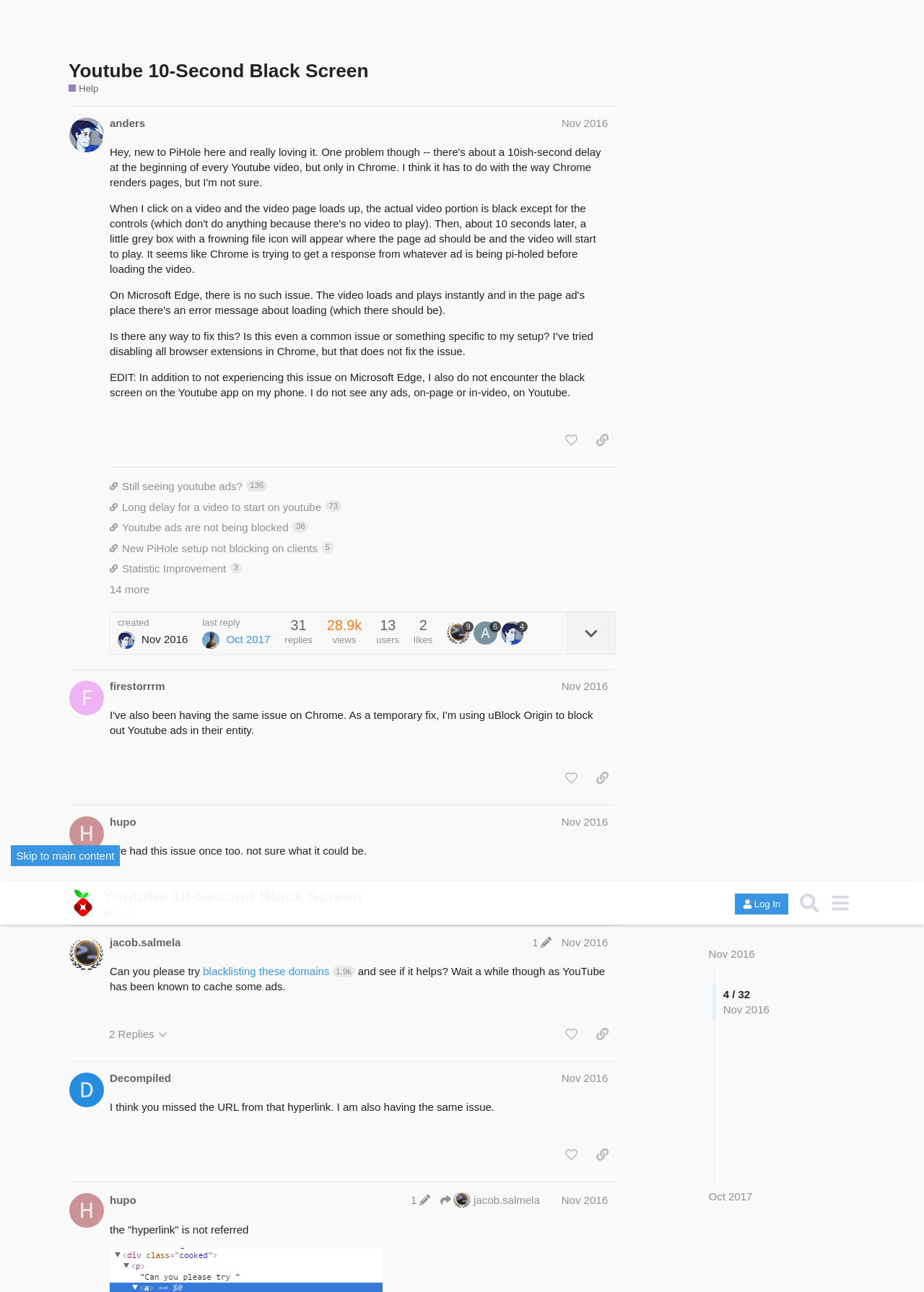Please determine the bounding box coordinates for the element that should be clicked to follow these instructions: "Search for a similar problem".

[0.859, 0.005, 0.892, 0.029]